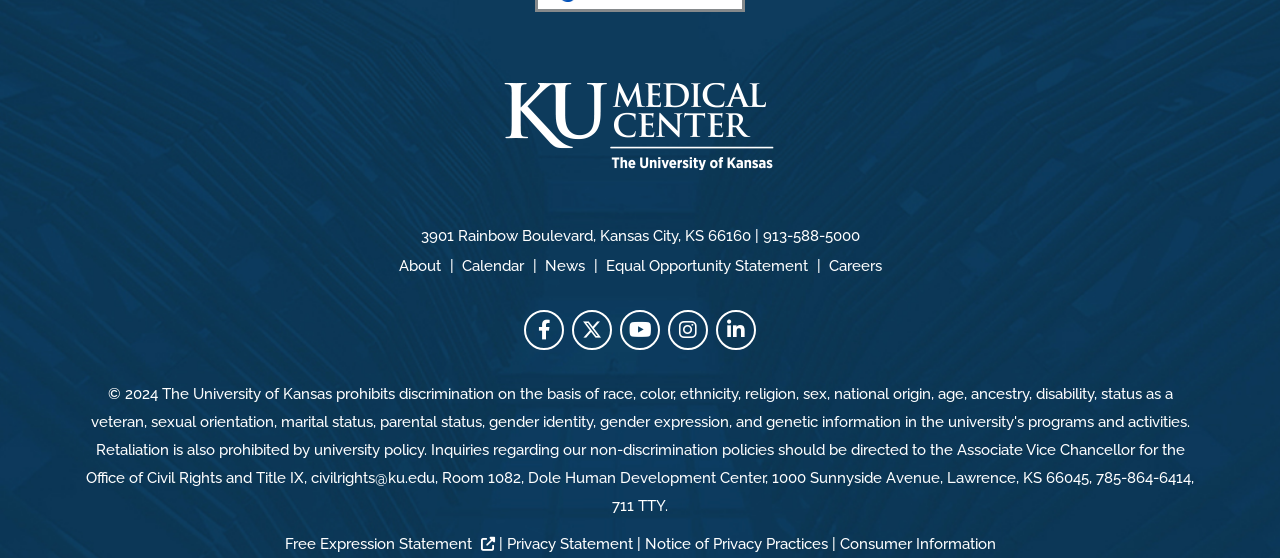Respond to the question below with a concise word or phrase:
How many links are there in the footer section?

6